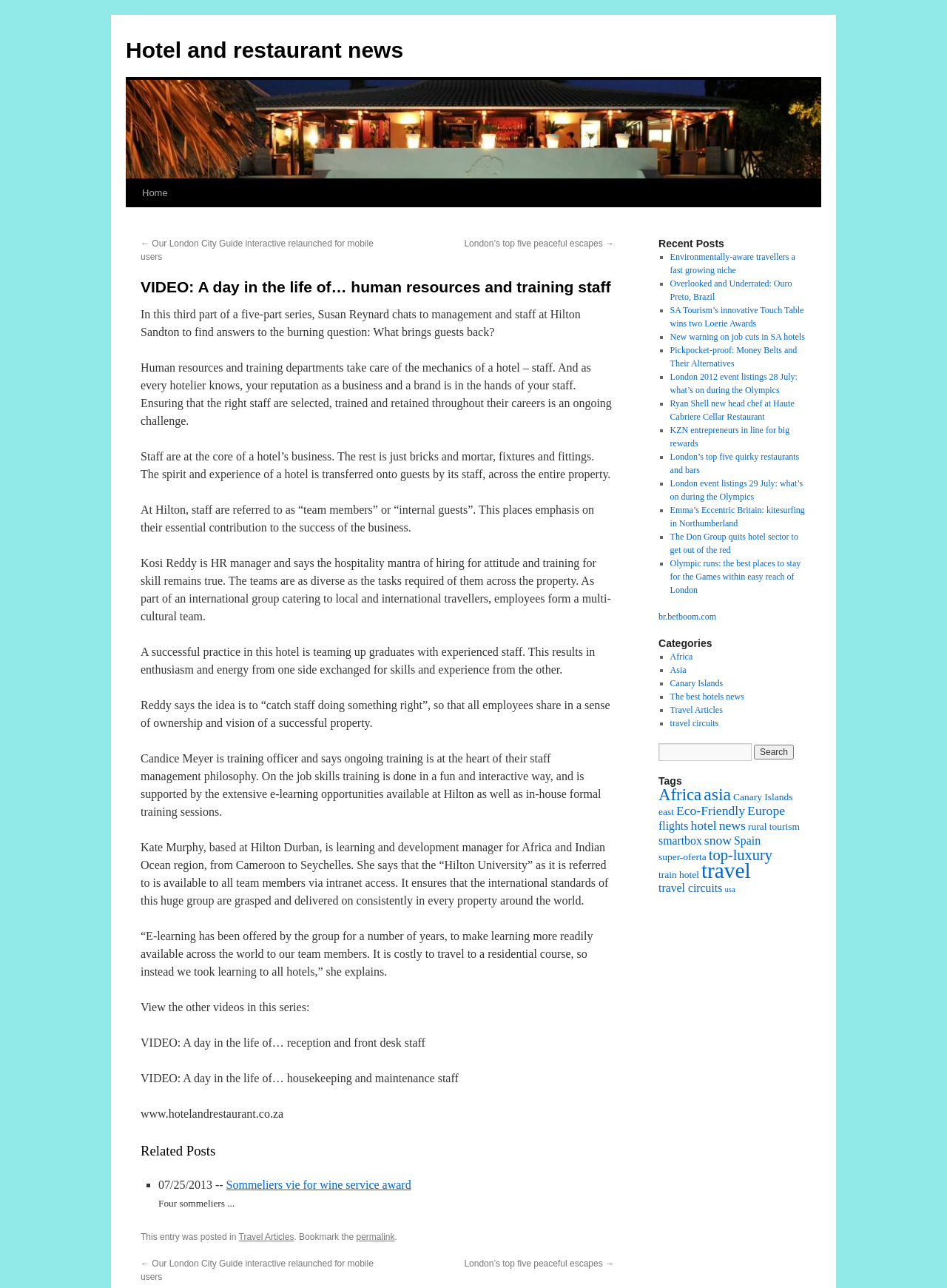Determine the coordinates of the bounding box that should be clicked to complete the instruction: "Read the 'Courteney Cox Has Cut Her Usually Long Hair Into a Shaggy Bob' article". The coordinates should be represented by four float numbers between 0 and 1: [left, top, right, bottom].

None